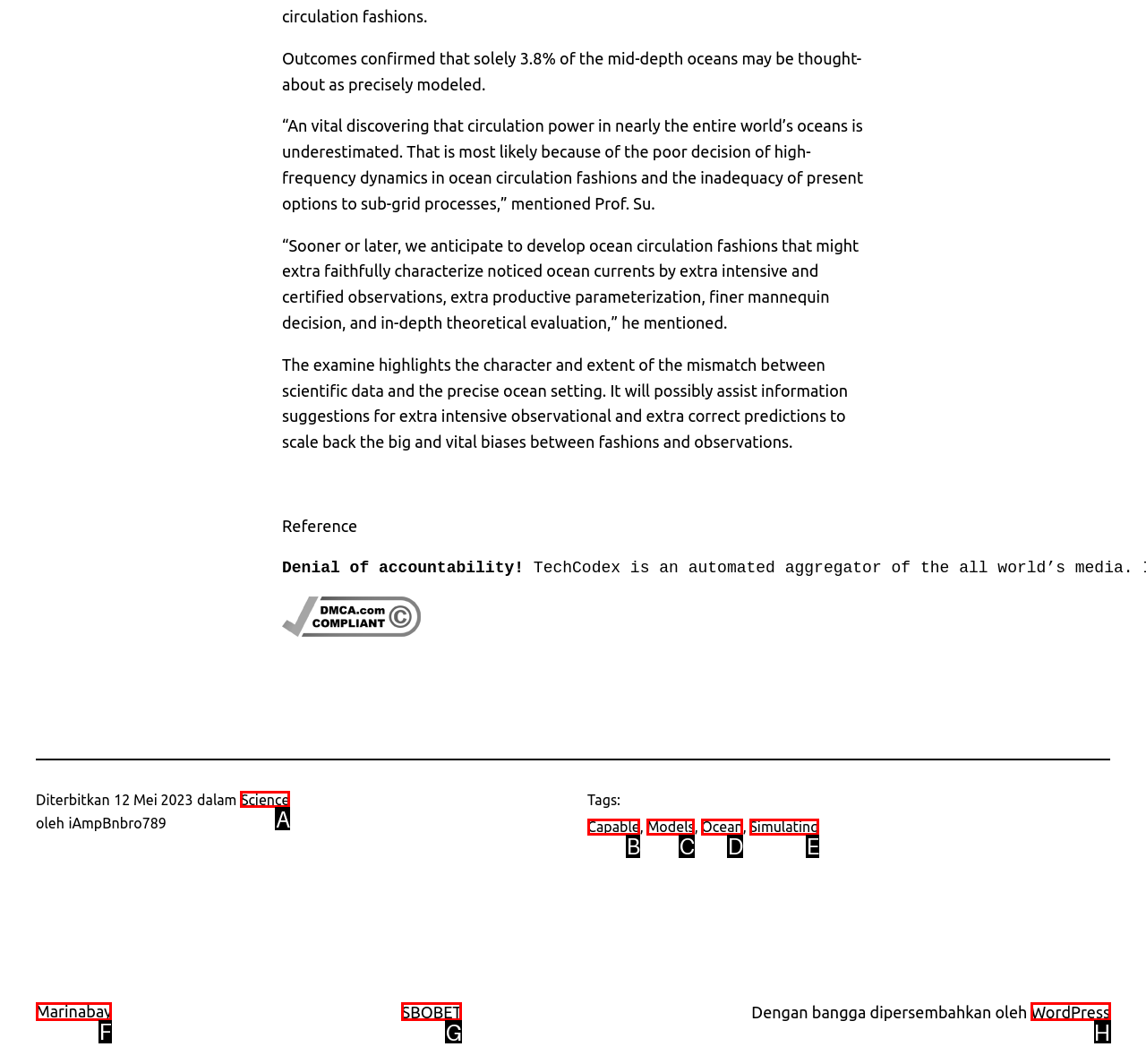Specify which HTML element I should click to complete this instruction: Visit the 'Science' category Answer with the letter of the relevant option.

A